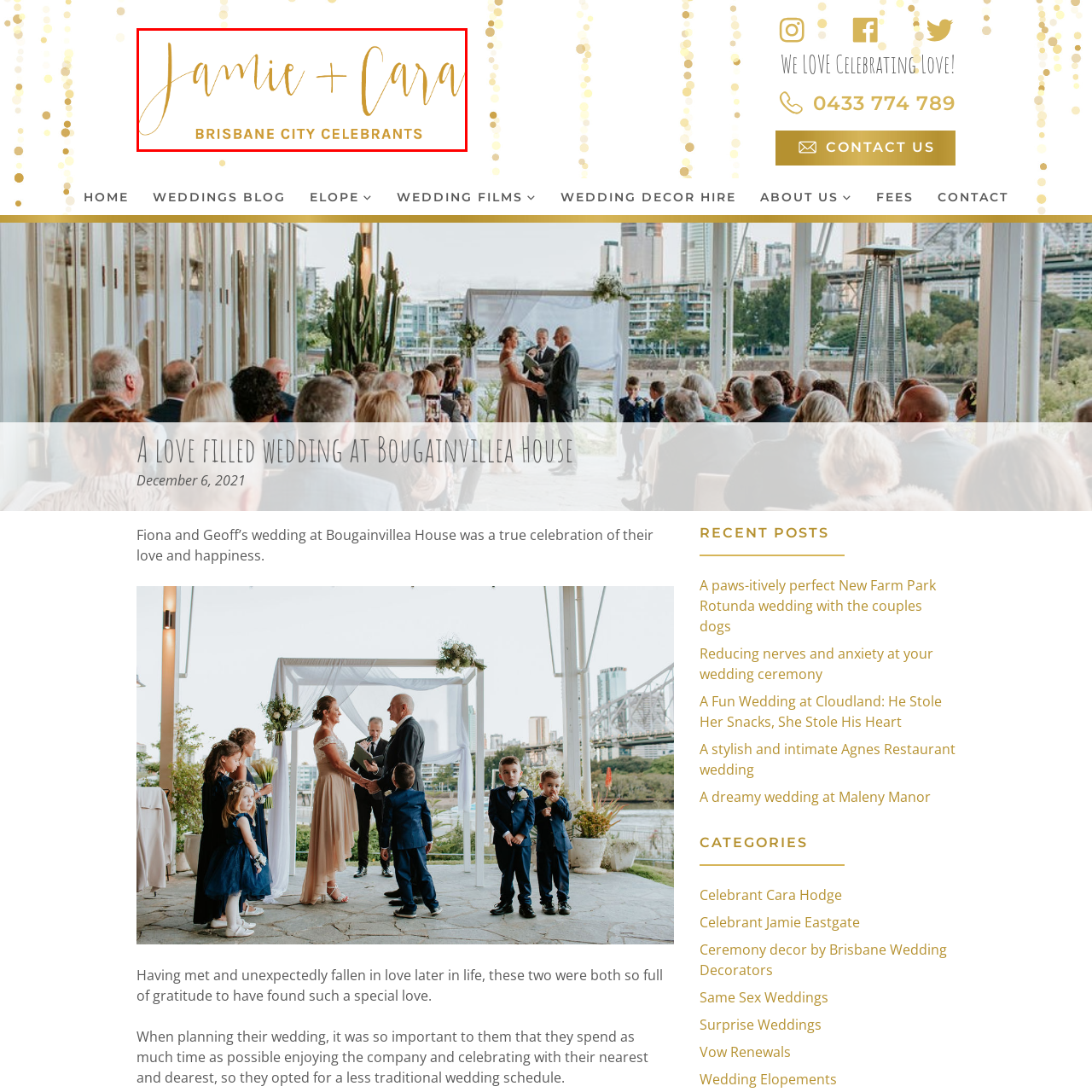Examine the image within the red box and give a concise answer to this question using a single word or short phrase: 
What is the profession of Jamie and Cara?

Wedding Celebrants